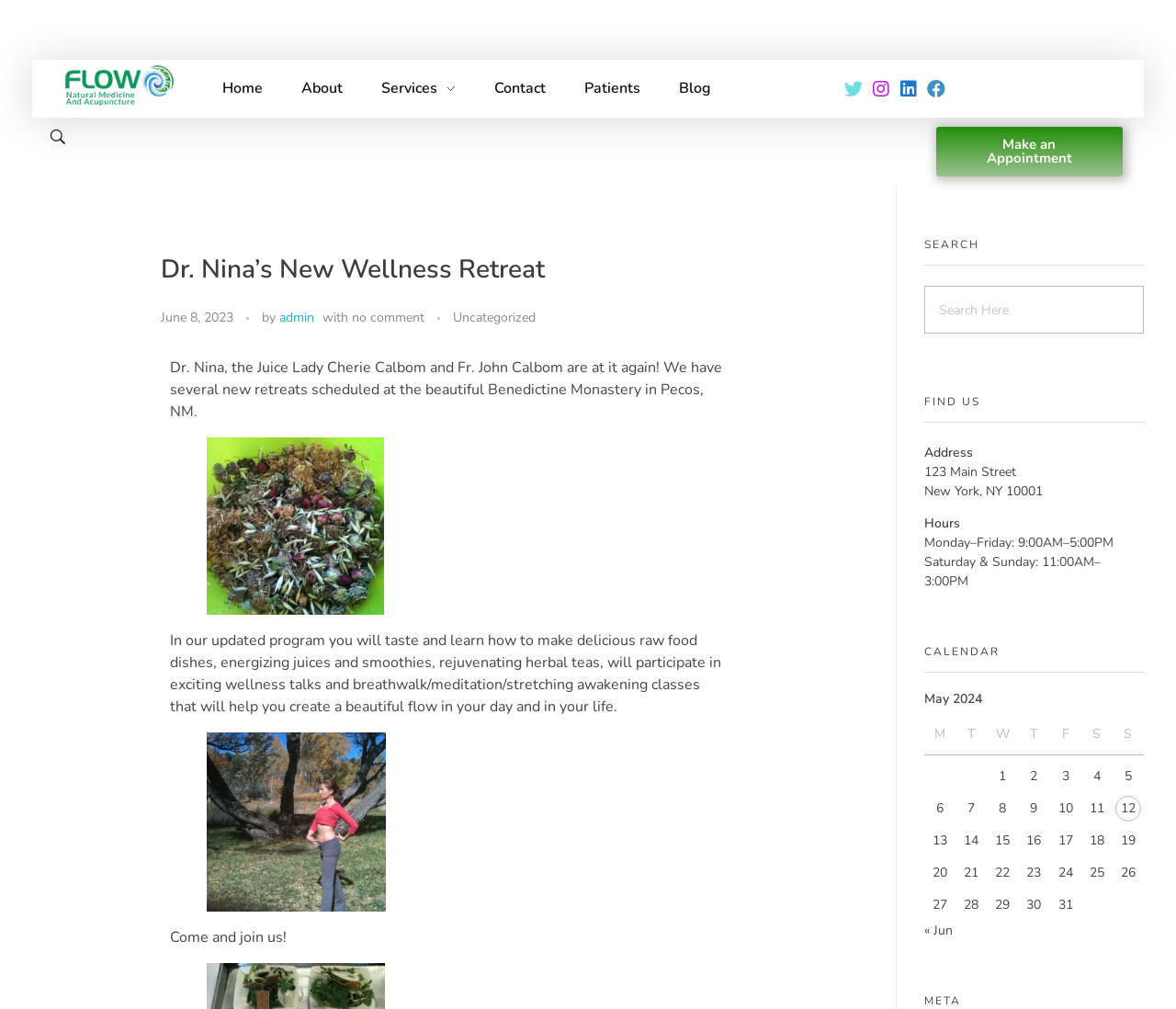Determine the bounding box coordinates of the clickable region to carry out the instruction: "Visit the 'Home' page".

[0.189, 0.077, 0.24, 0.097]